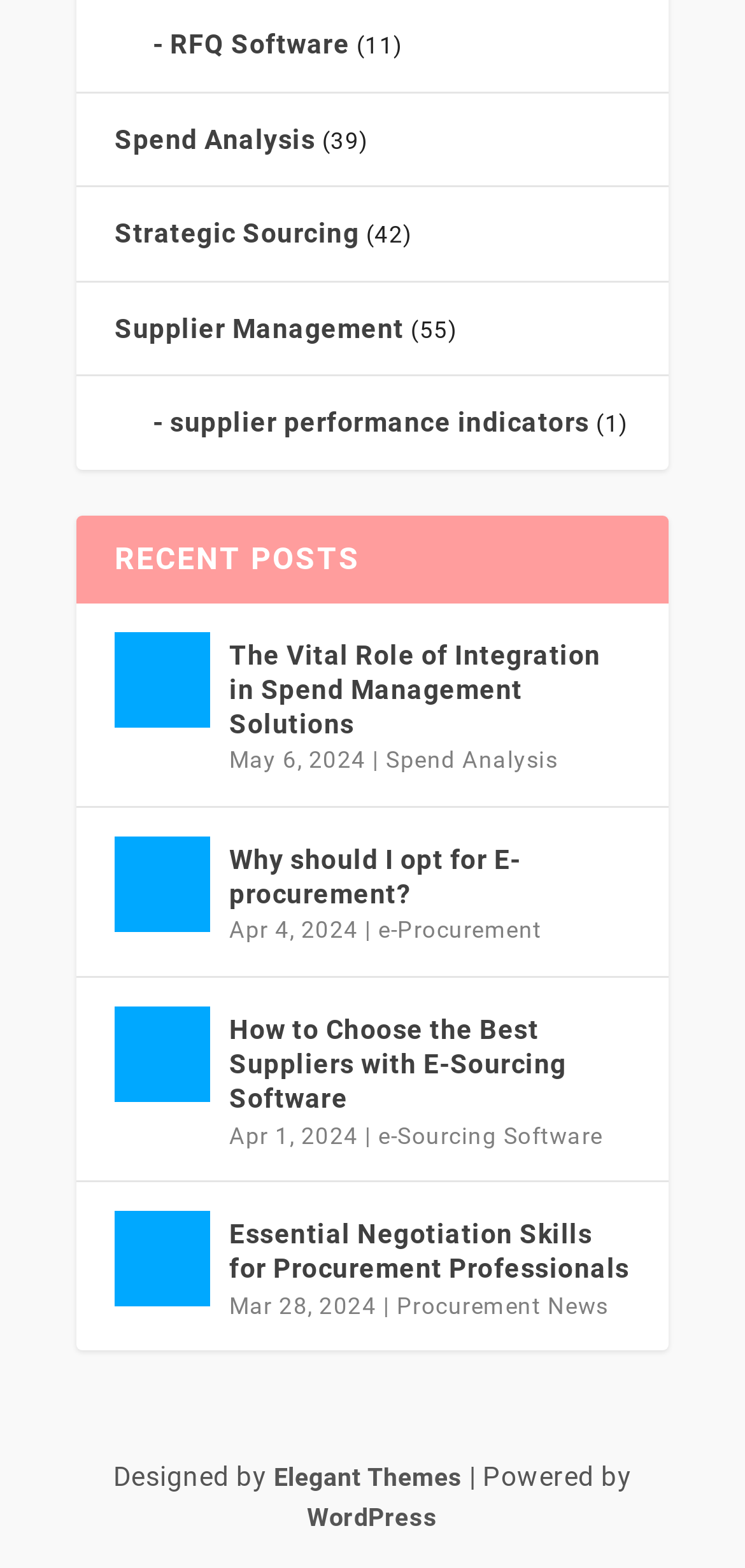Find the bounding box coordinates for the UI element whose description is: "supplier performance indicators". The coordinates should be four float numbers between 0 and 1, in the format [left, top, right, bottom].

[0.154, 0.26, 0.791, 0.279]